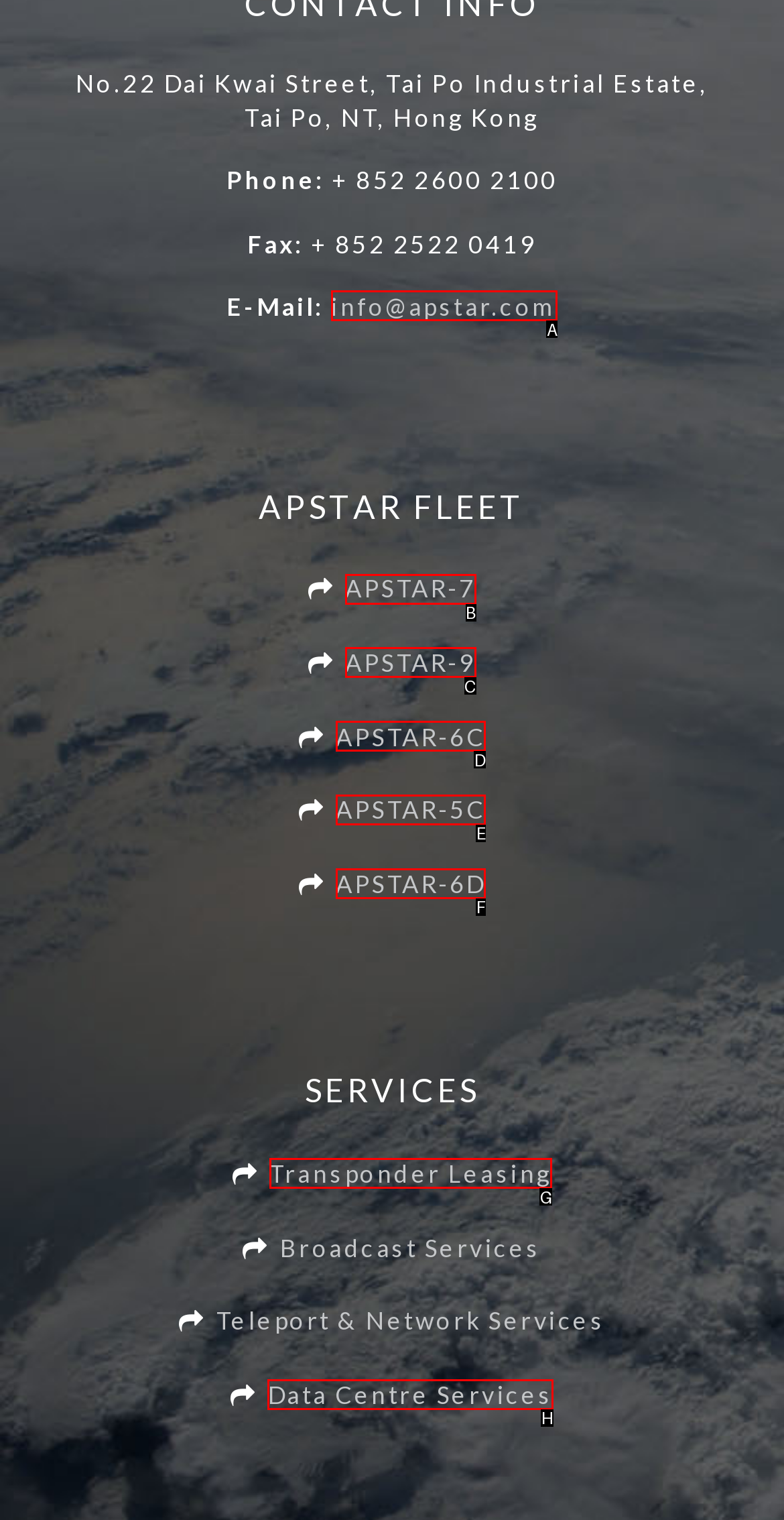Determine which HTML element to click for this task: learn about Transponder Leasing Provide the letter of the selected choice.

G